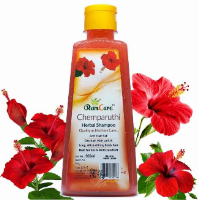What type of flowers are depicted on the shampoo bottle?
Answer with a single word or phrase, using the screenshot for reference.

Hibiscus flowers